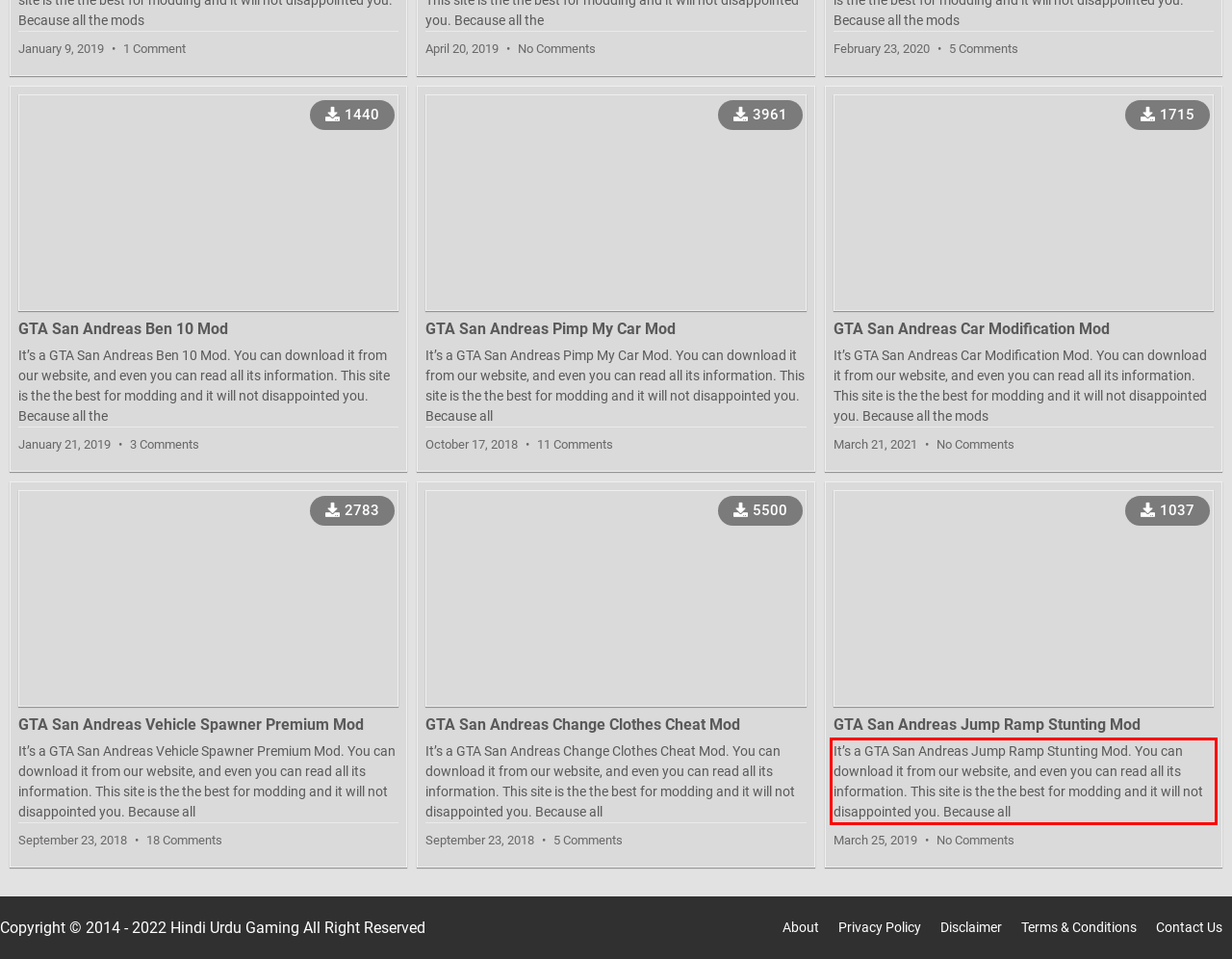Within the screenshot of a webpage, identify the red bounding box and perform OCR to capture the text content it contains.

It’s a GTA San Andreas Jump Ramp Stunting Mod. You can download it from our website, and even you can read all its information. This site is the the best for modding and it will not disappointed you. Because all